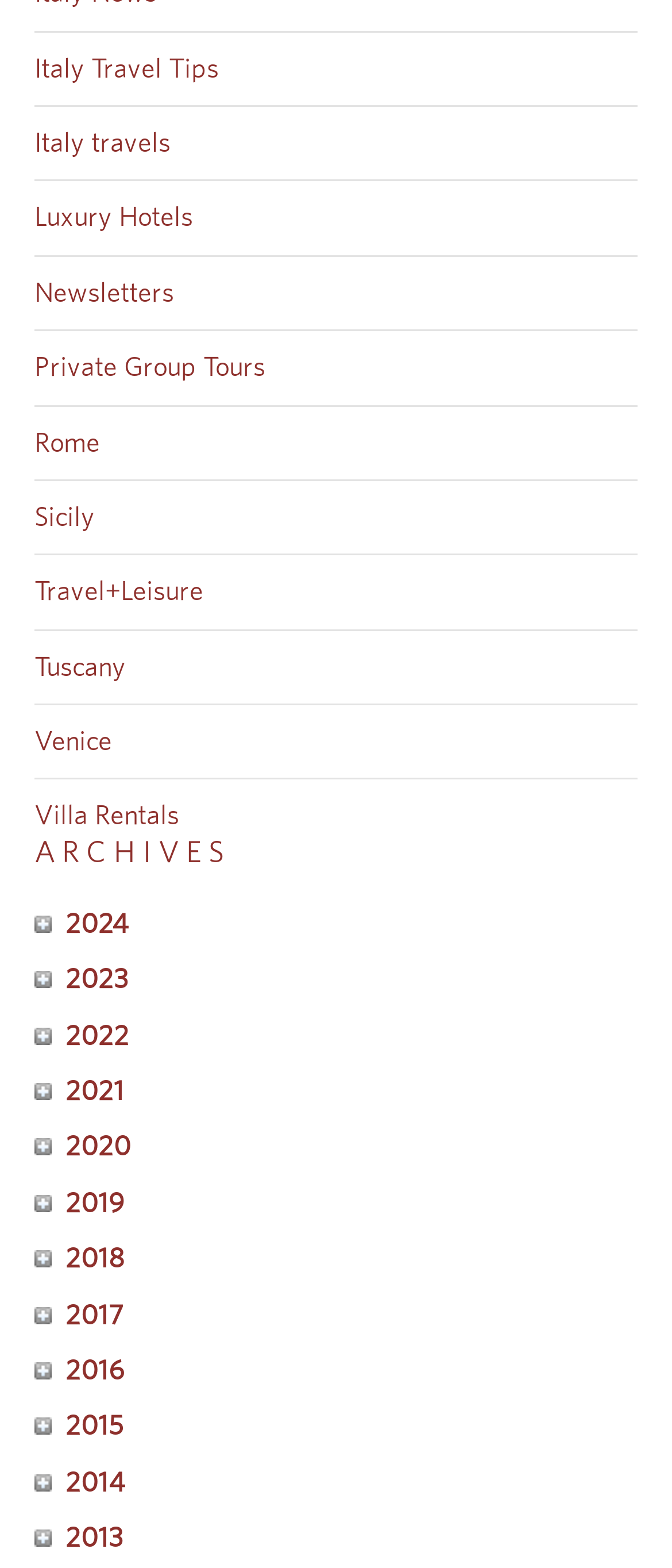Identify the bounding box coordinates of the specific part of the webpage to click to complete this instruction: "Click on Italy Travel Tips".

[0.051, 0.035, 0.326, 0.052]